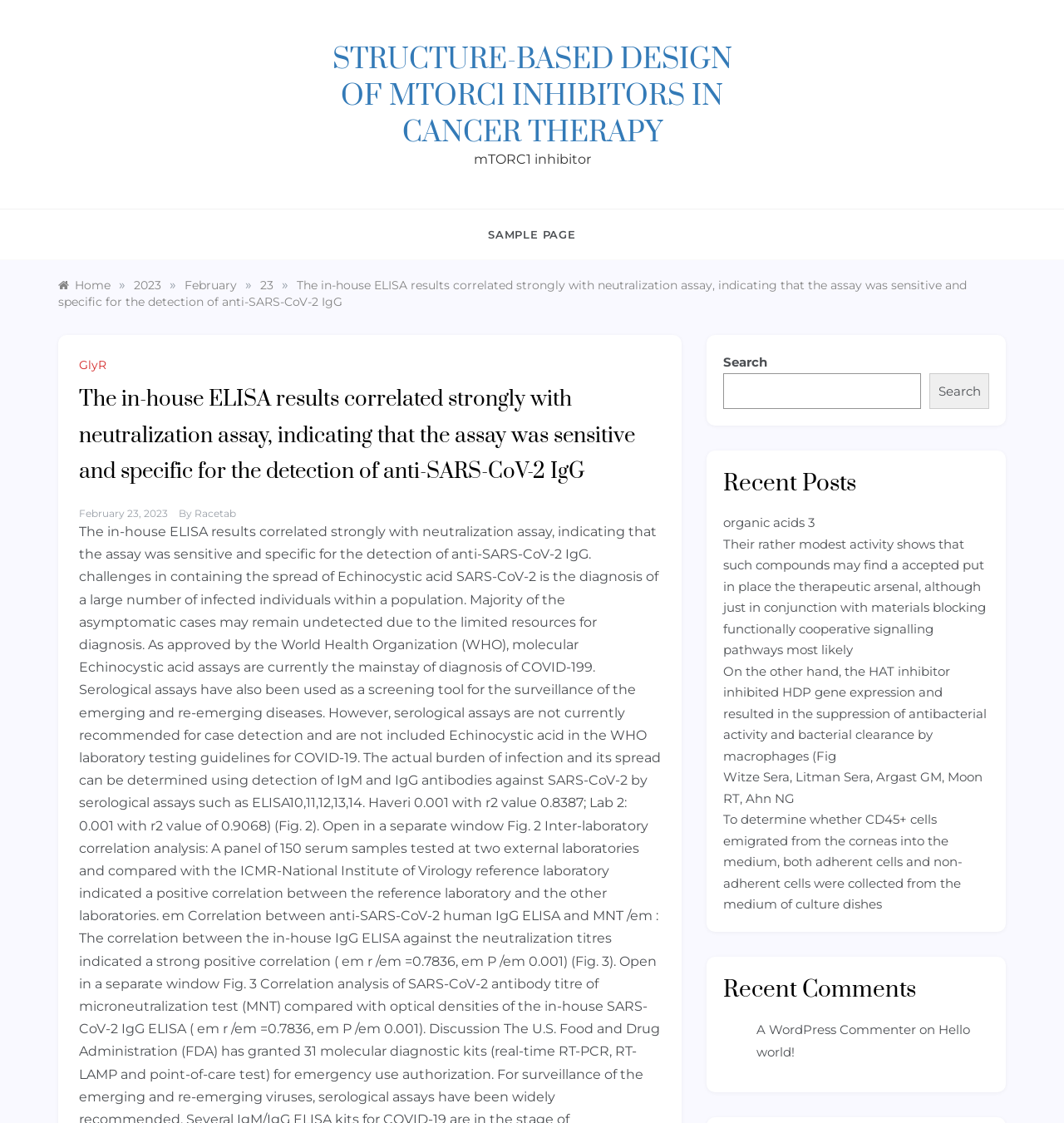Identify the bounding box coordinates for the element you need to click to achieve the following task: "Click on the 'Hello world!' comment". The coordinates must be four float values ranging from 0 to 1, formatted as [left, top, right, bottom].

[0.711, 0.909, 0.912, 0.943]